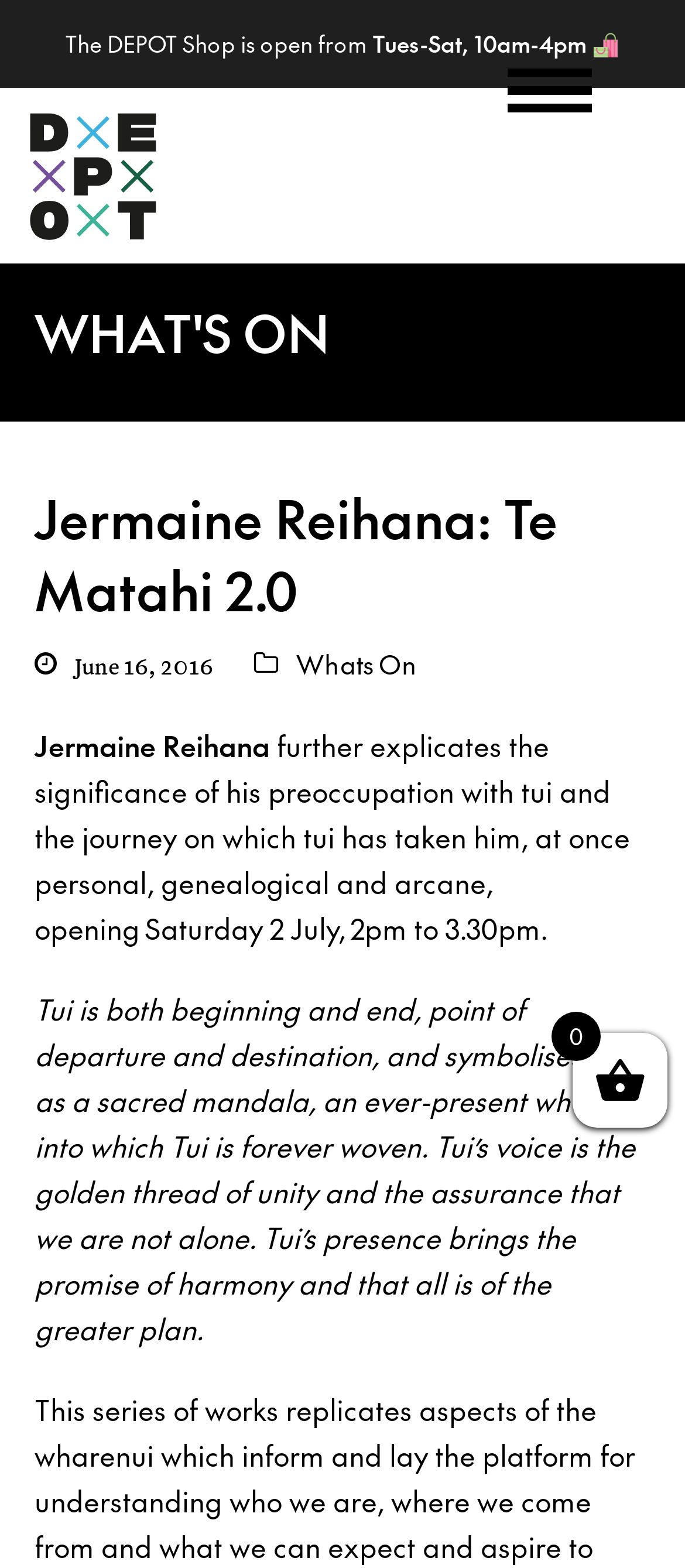What is the date of the event mentioned on the webpage?
Answer the question with a single word or phrase derived from the image.

June 16, 2016